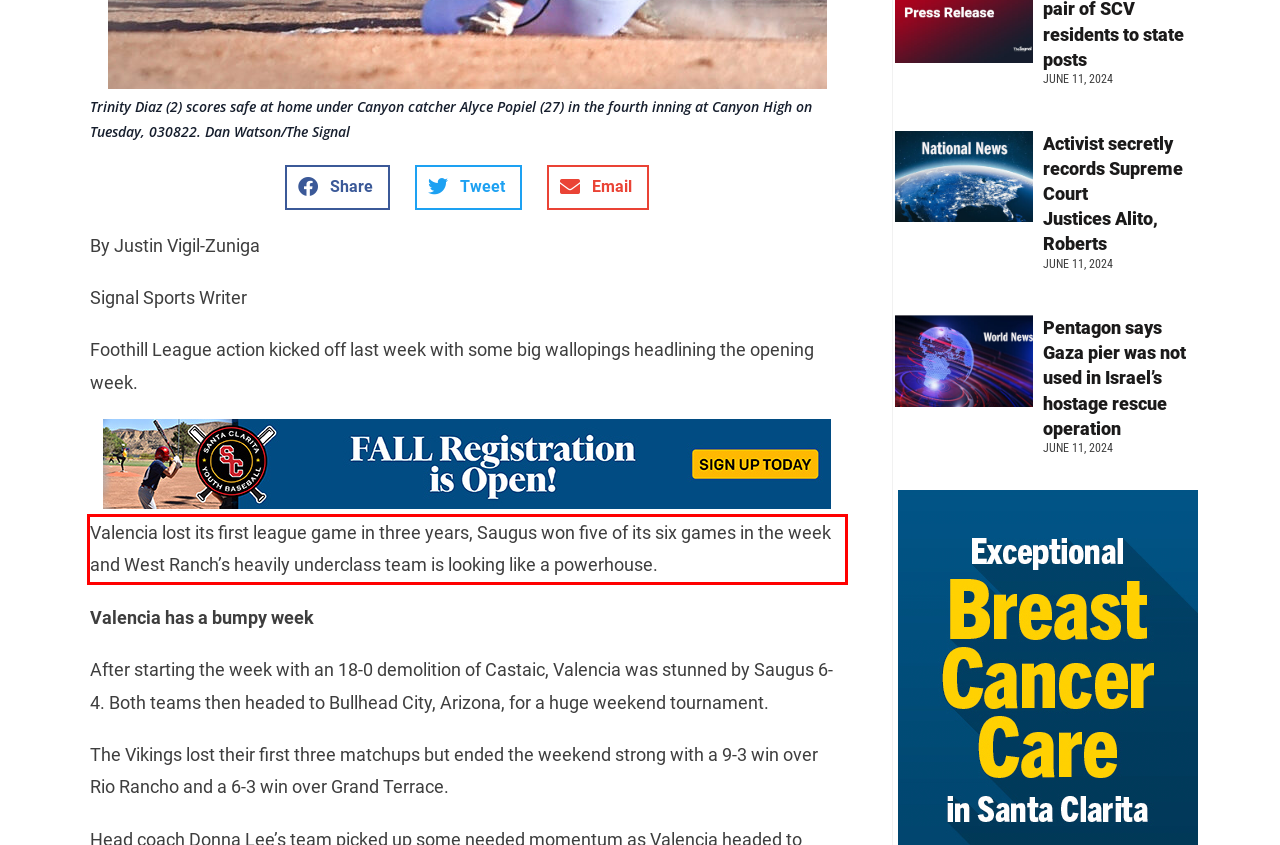You are looking at a screenshot of a webpage with a red rectangle bounding box. Use OCR to identify and extract the text content found inside this red bounding box.

Valencia lost its first league game in three years, Saugus won five of its six games in the week and West Ranch’s heavily underclass team is looking like a powerhouse.